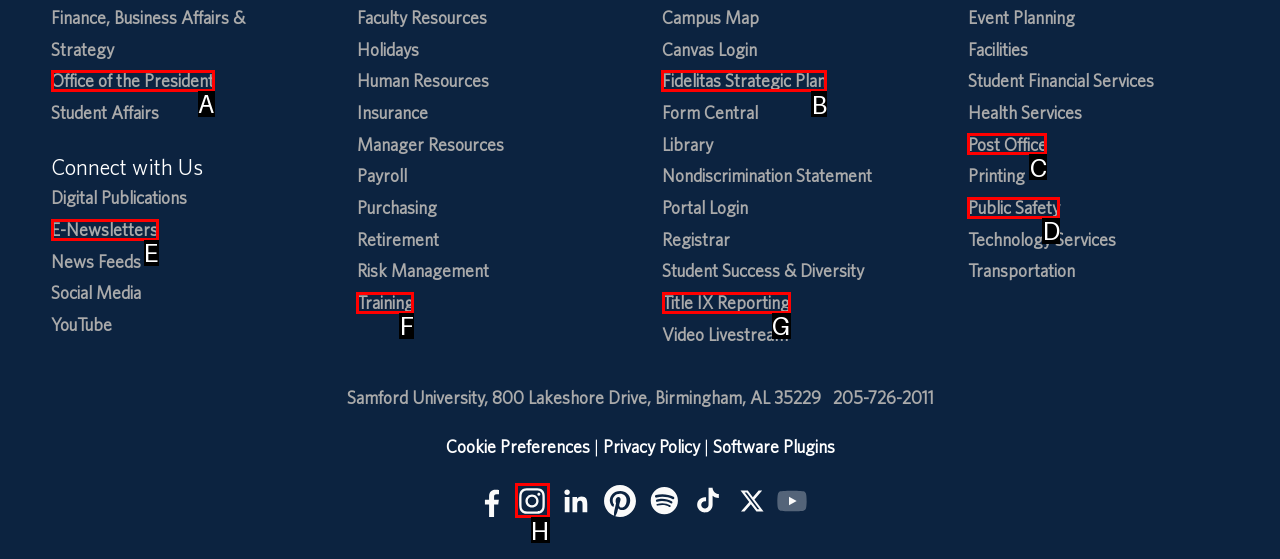For the instruction: View the Fidelitas Strategic Plan, which HTML element should be clicked?
Respond with the letter of the appropriate option from the choices given.

B